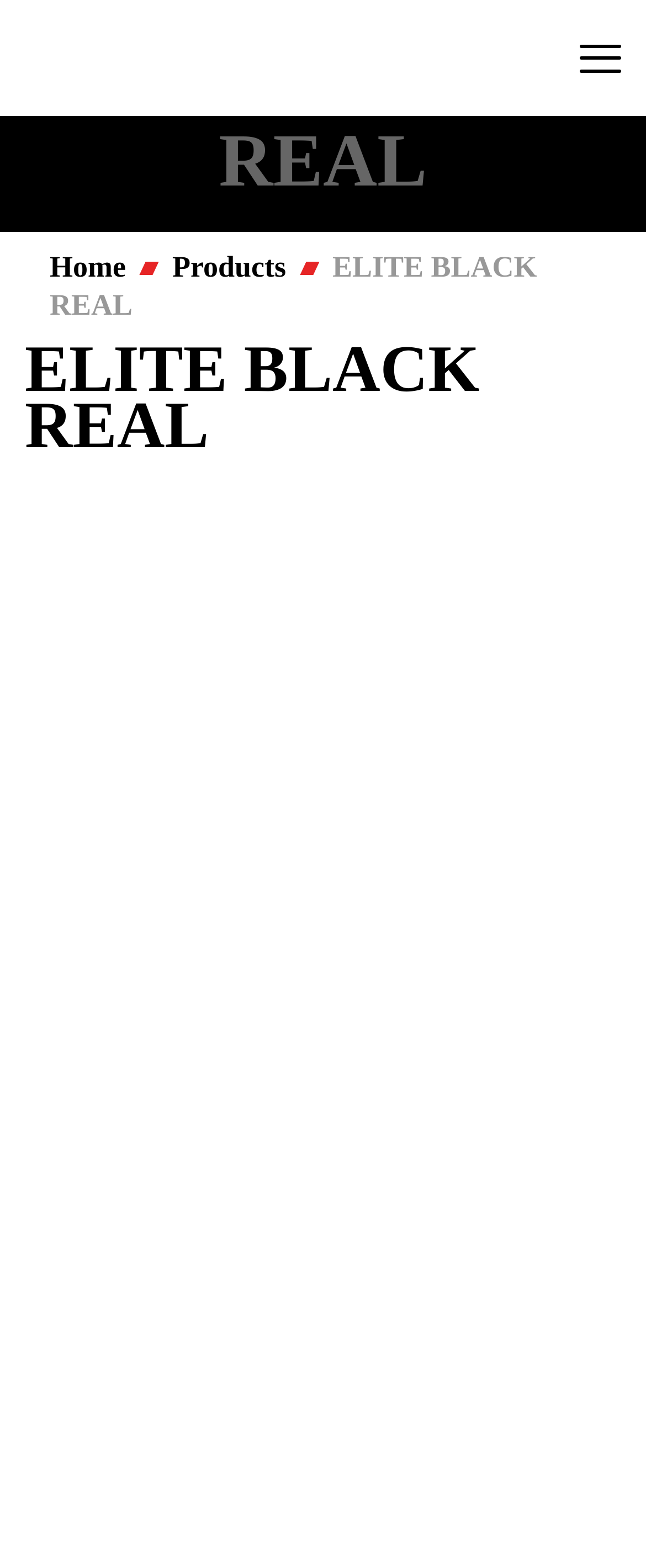Analyze the image and answer the question with as much detail as possible: 
What is the purpose of the button at the top right?

There is a button element at the top right of the webpage with no text or description, so I cannot determine its purpose.